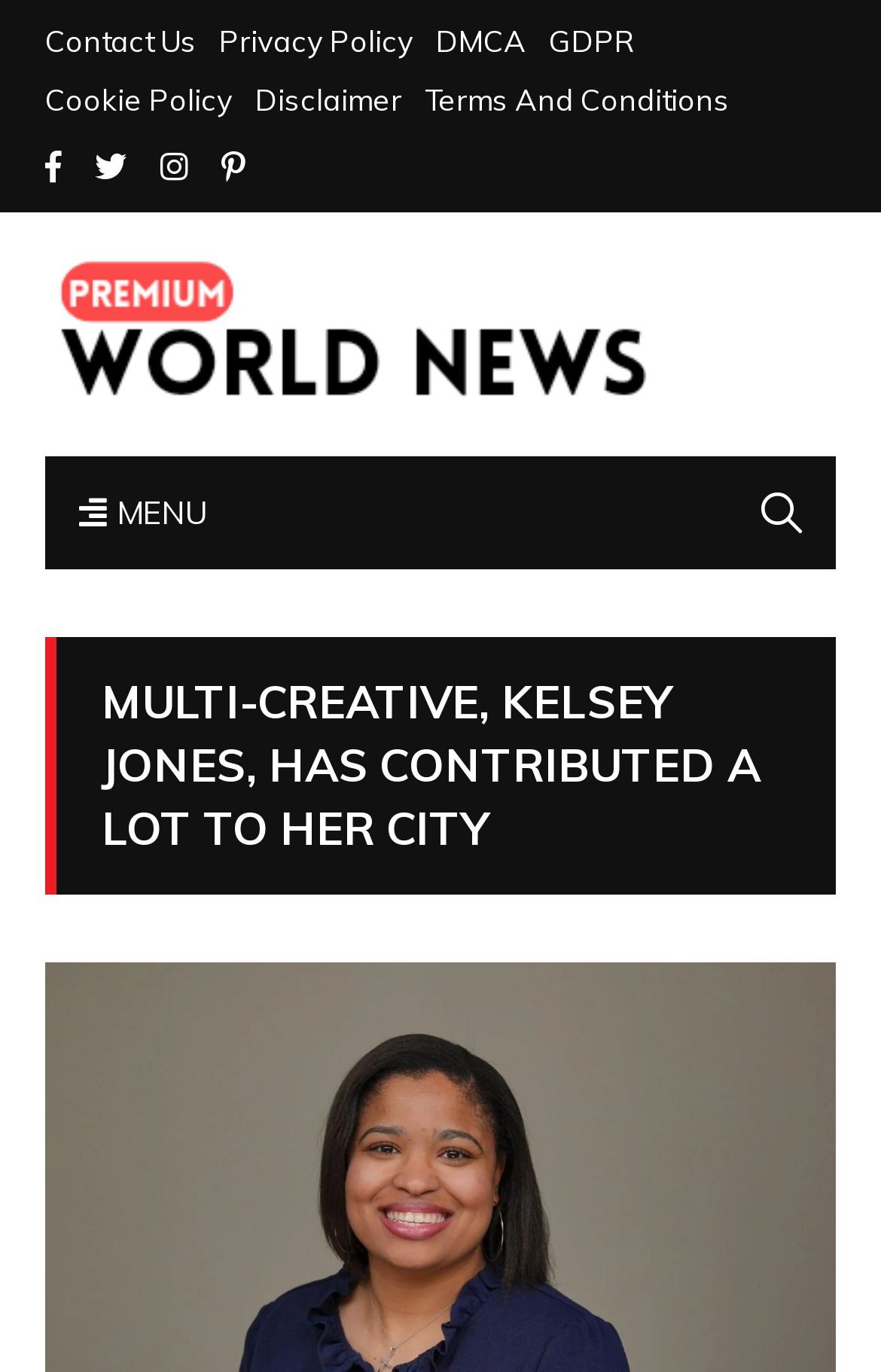Could you determine the bounding box coordinates of the clickable element to complete the instruction: "Click Contact Us"? Provide the coordinates as four float numbers between 0 and 1, i.e., [left, top, right, bottom].

[0.051, 0.02, 0.249, 0.041]